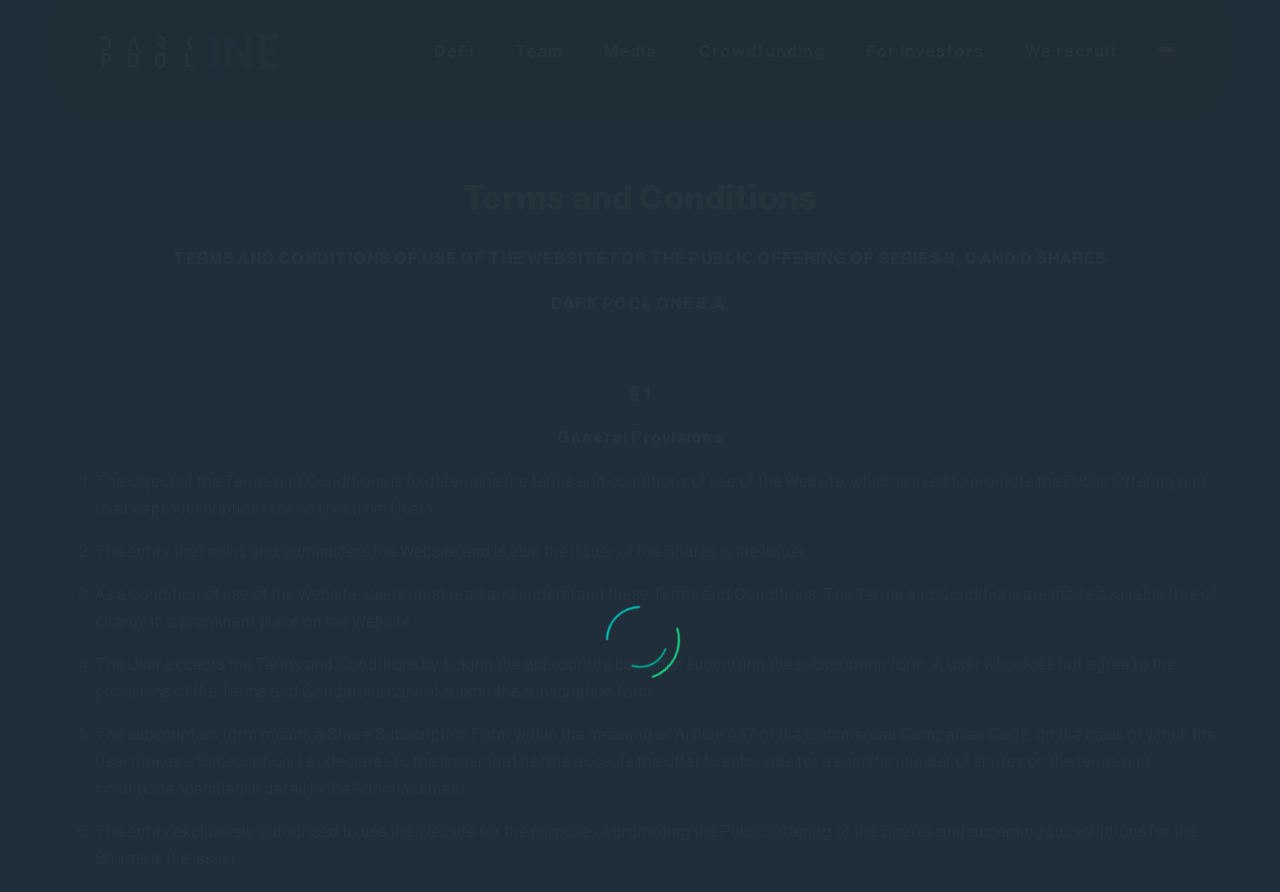Construct a thorough caption encompassing all aspects of the webpage.

The webpage is titled "Terms and Conditions – Dark Pool One" and appears to be a legal document outlining the terms and conditions of using a website related to a public offering of shares. 

At the top of the page, there is a row of links, including "DeFi", "Team", "Media", "Crowdfunding", "For investors", "We recruit", and "Polski", which has a small Polish flag icon next to it. 

Below the links, there is a heading that reads "Terms and Conditions" followed by a subheading that explains the purpose of the document, which is to outline the terms and conditions of using the website for the public offering of series B, C, and D shares. 

The main content of the page is divided into sections, each with a heading and a list of numbered points. The sections appear to cover general provisions, definitions, and rules for using the website. The text is dense and formal, suggesting that it is a legal document.